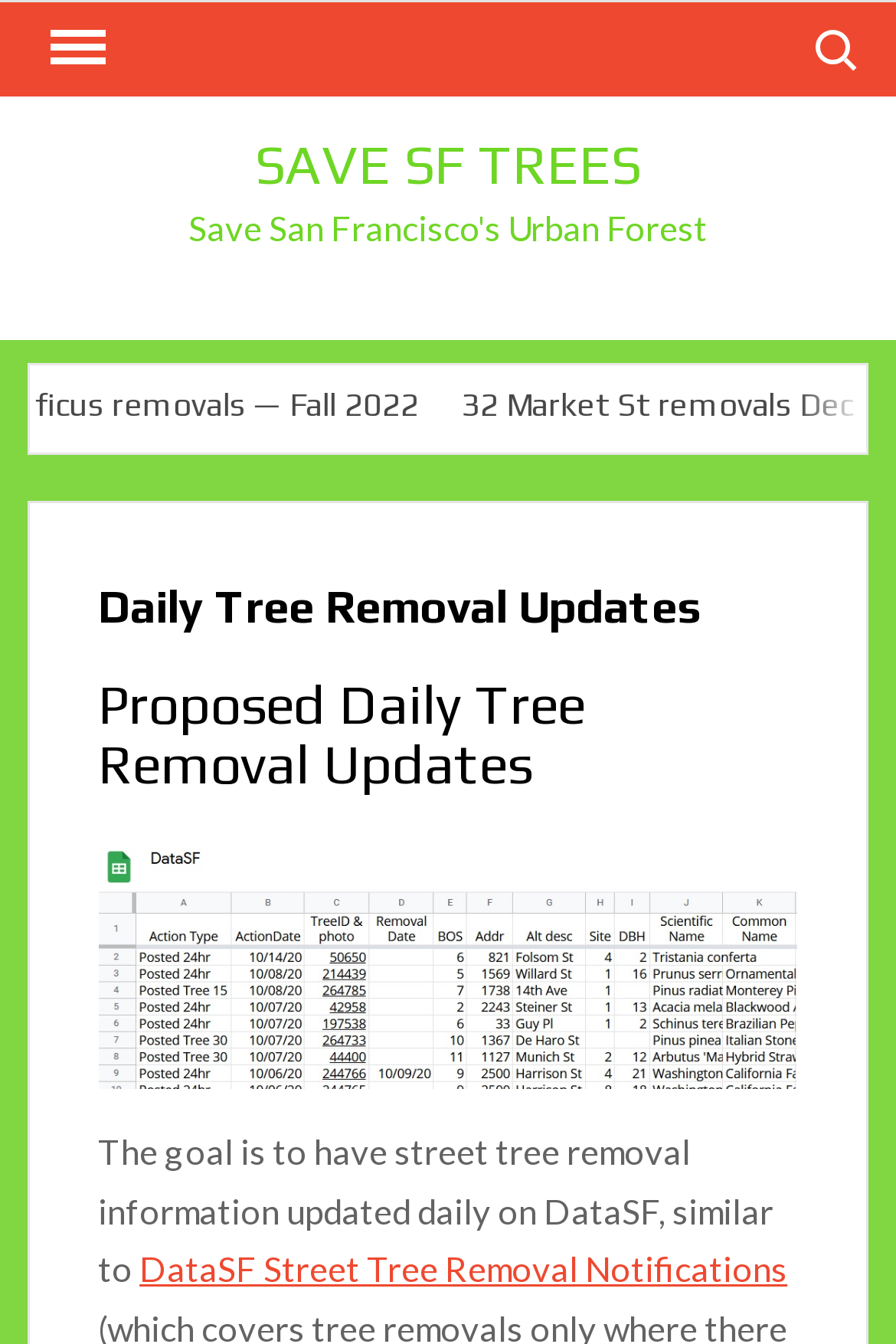Identify and provide the text of the main header on the webpage.

Daily Tree Removal Updates